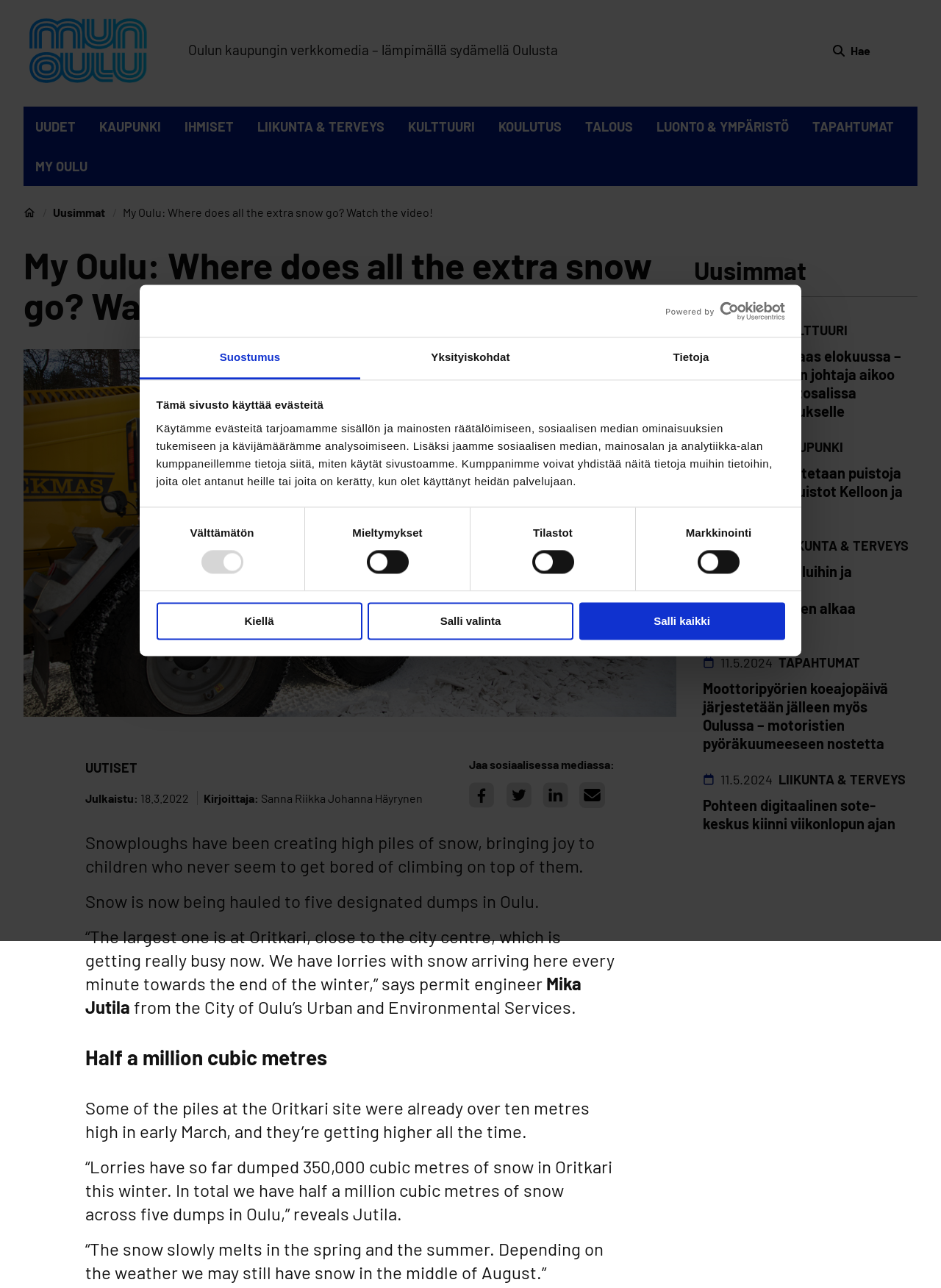Based on the image, give a detailed response to the question: How many designated snow dumps are in Oulu?

I read the text that says 'Snow is now being hauled to five designated dumps in Oulu', so there are 5 designated snow dumps.